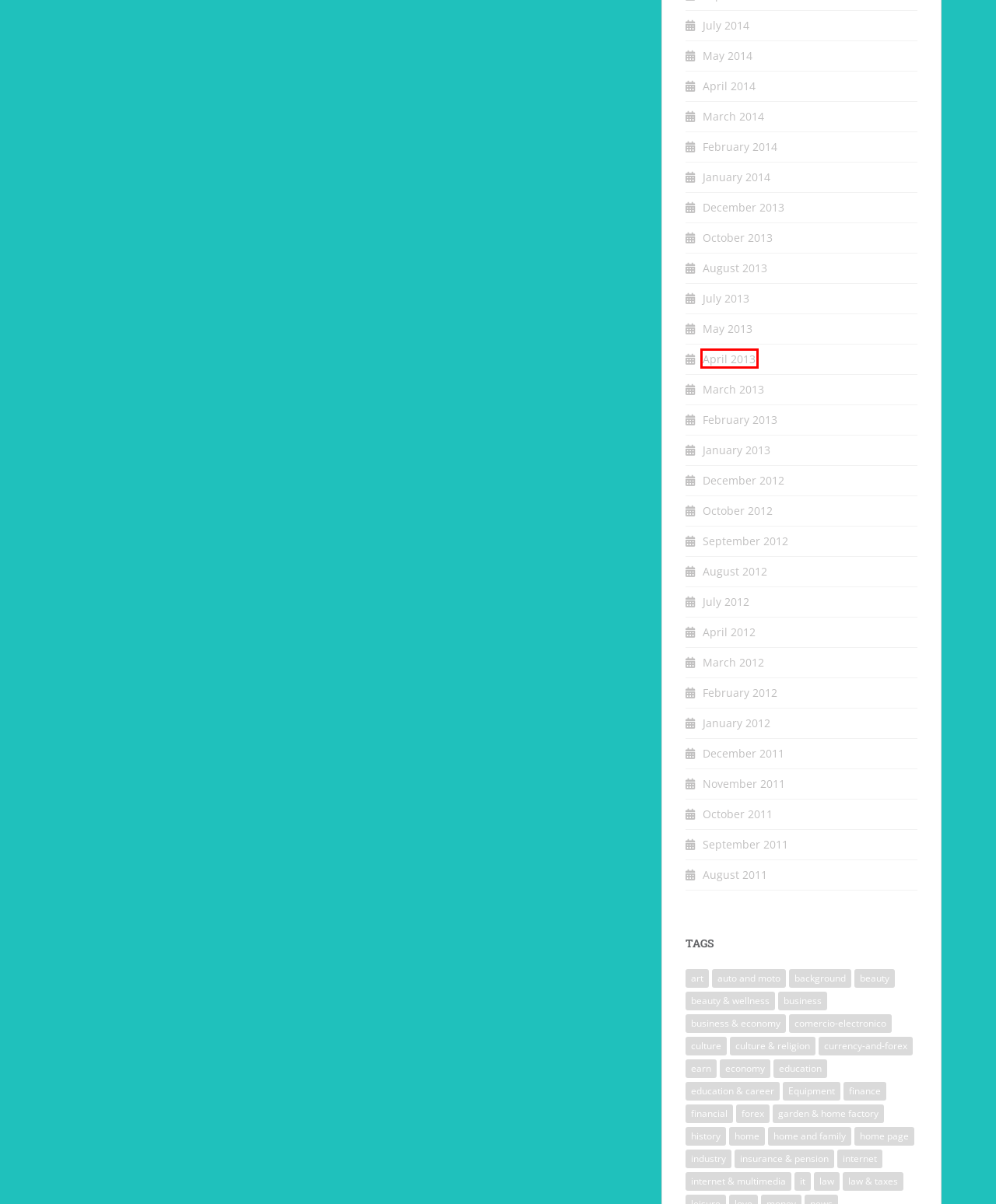Given a webpage screenshot featuring a red rectangle around a UI element, please determine the best description for the new webpage that appears after the element within the bounding box is clicked. The options are:
A. education & career – Fillinger Photography
B. earn – Fillinger Photography
C. April 2014 – Fillinger Photography
D. August 2012 – Fillinger Photography
E. March 2014 – Fillinger Photography
F. March 2012 – Fillinger Photography
G. internet – Fillinger Photography
H. April 2013 – Fillinger Photography

H